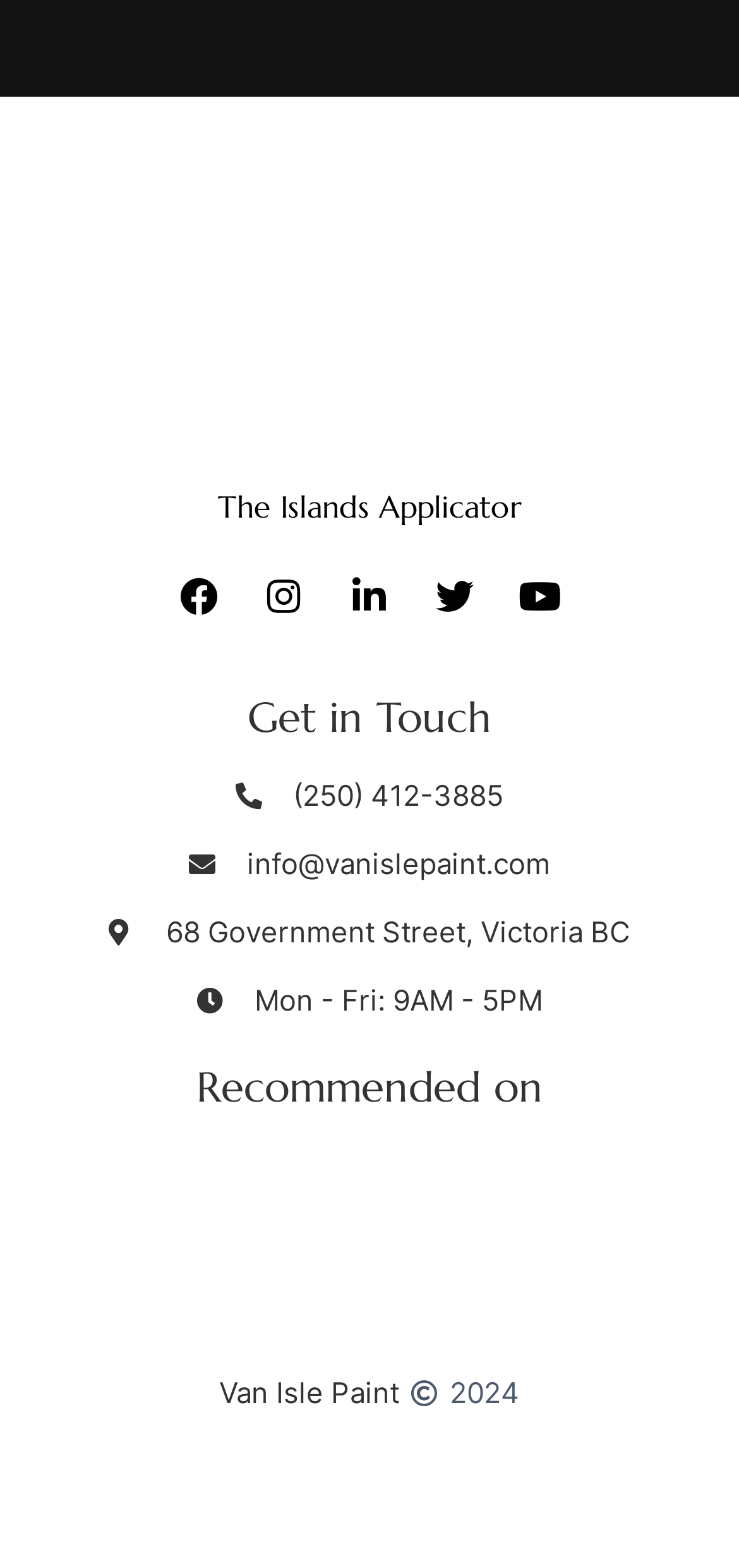What is the phone number? Look at the image and give a one-word or short phrase answer.

(250) 412-3885